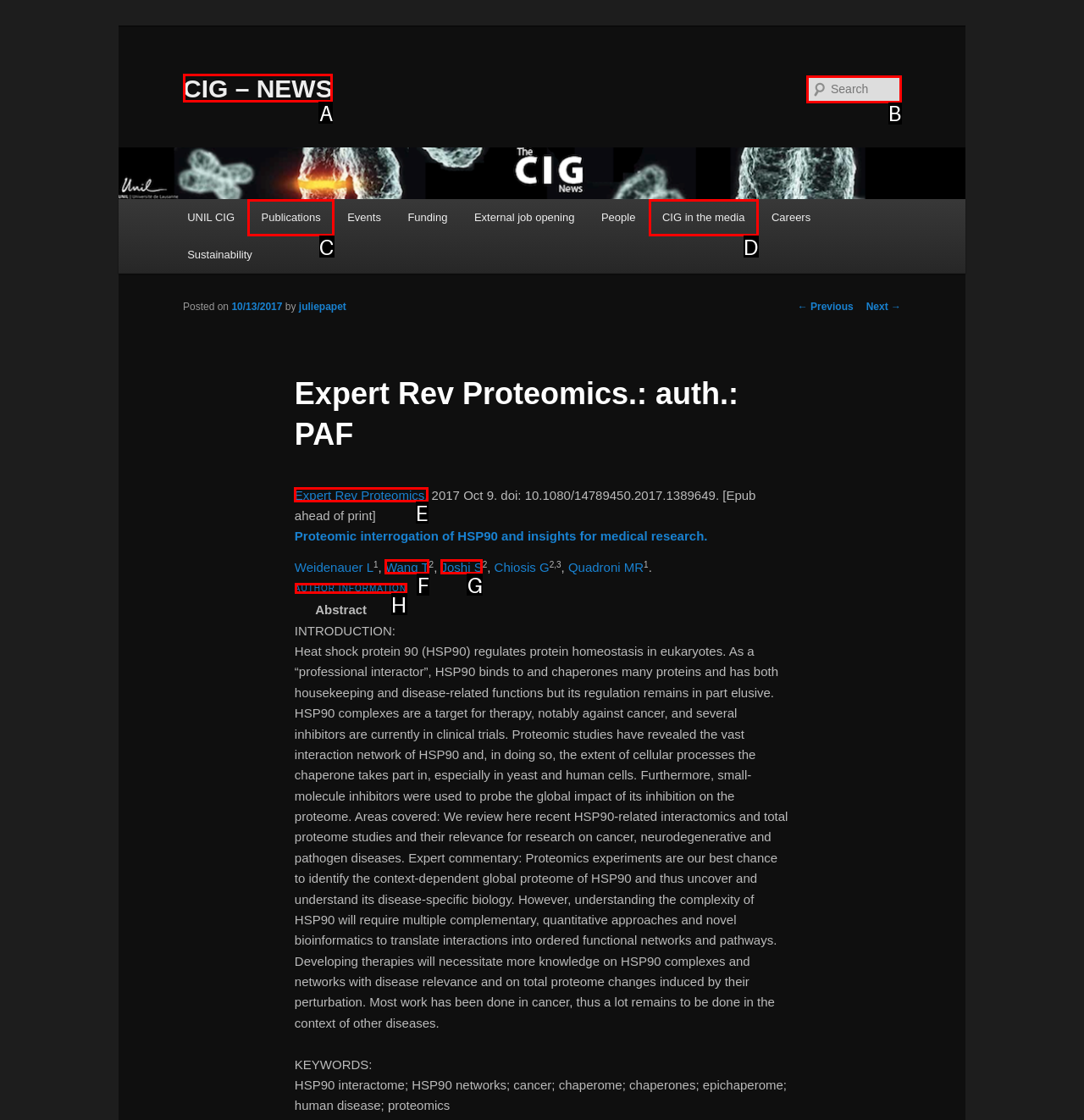Decide which letter you need to select to fulfill the task: Check the author information
Answer with the letter that matches the correct option directly.

H